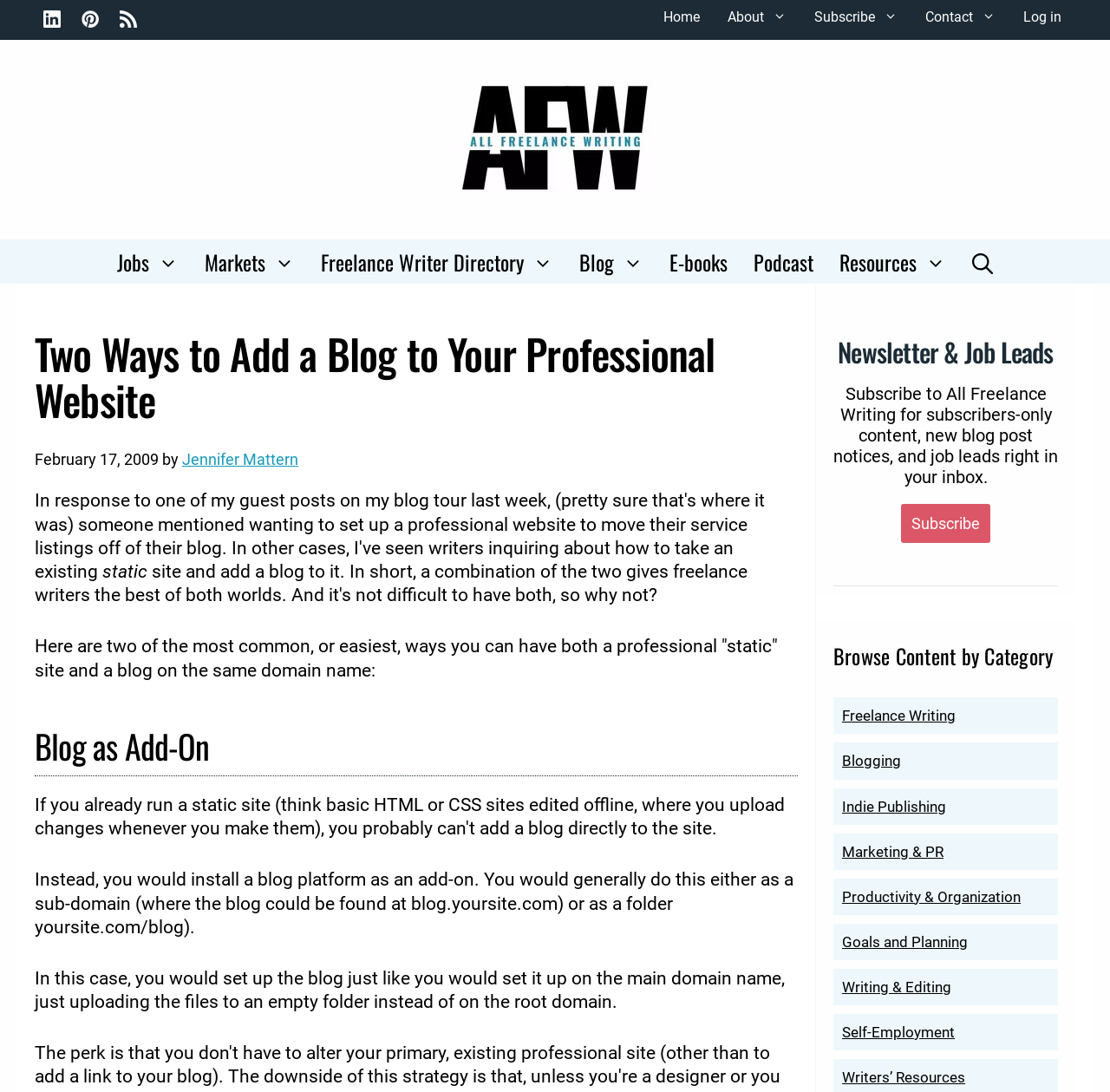Please provide the bounding box coordinates for the element that needs to be clicked to perform the instruction: "Read the blog post". The coordinates must consist of four float numbers between 0 and 1, formatted as [left, top, right, bottom].

[0.031, 0.582, 0.701, 0.623]